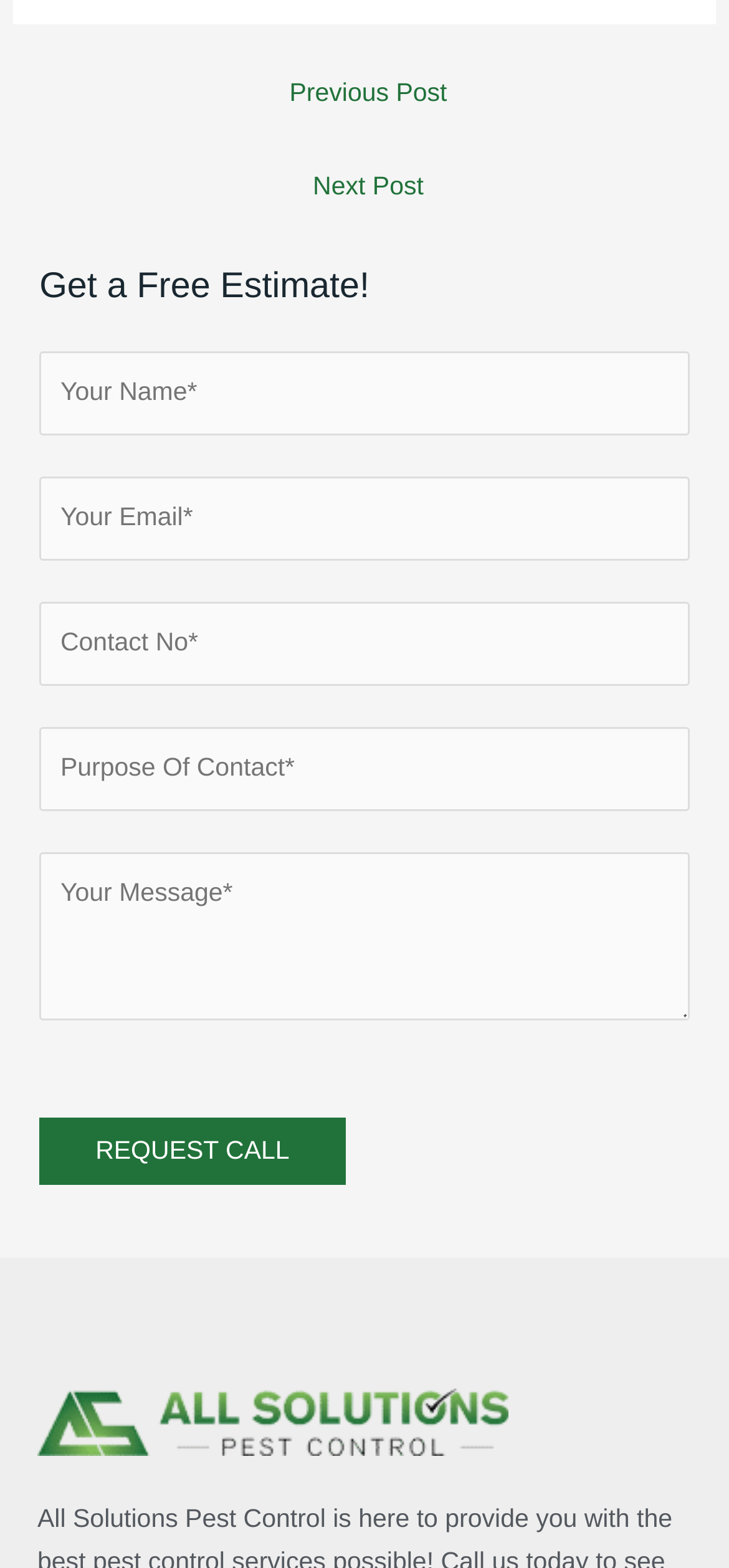Determine the bounding box coordinates of the region that needs to be clicked to achieve the task: "Click the 'Menu' button".

None